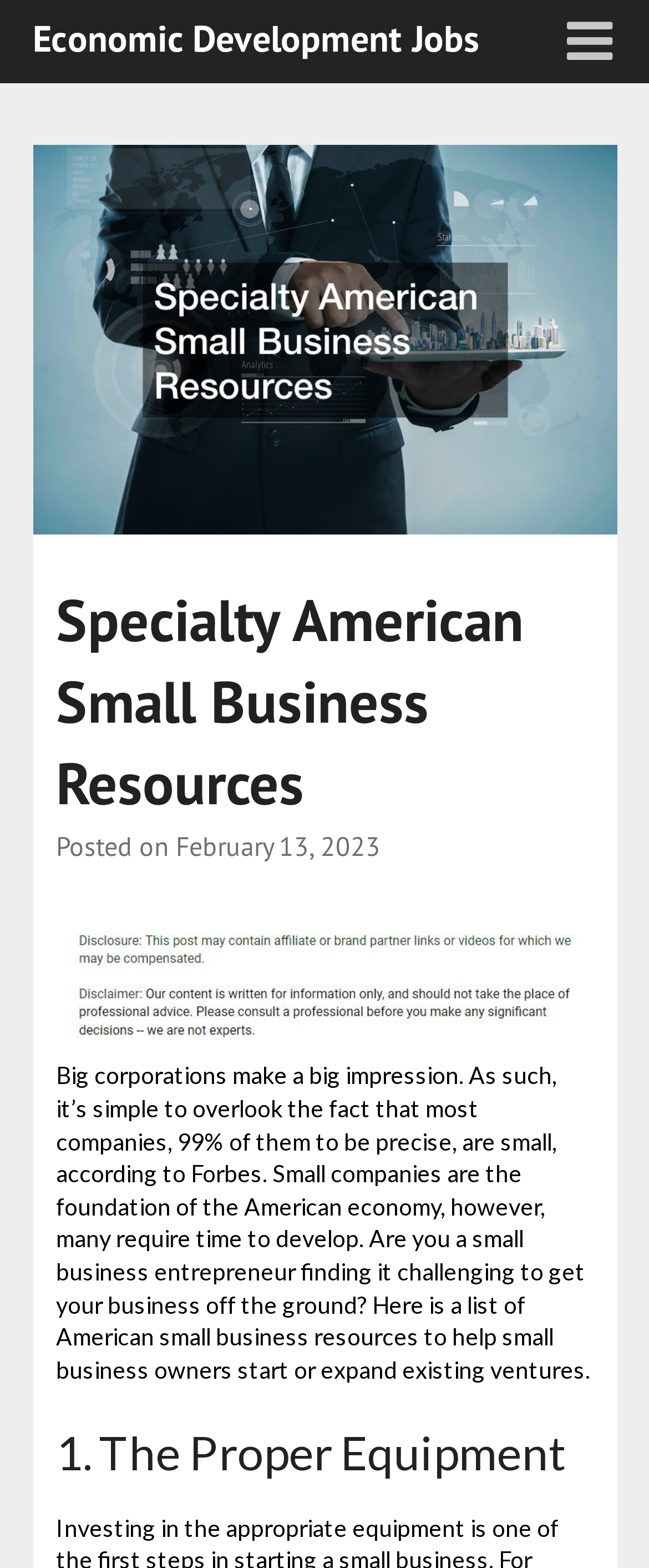What percentage of companies are small?
Give a detailed and exhaustive answer to the question.

According to the text in the webpage, it is mentioned that '99% of them to be precise, are small, according to Forbes', which indicates that 99% of companies are small.